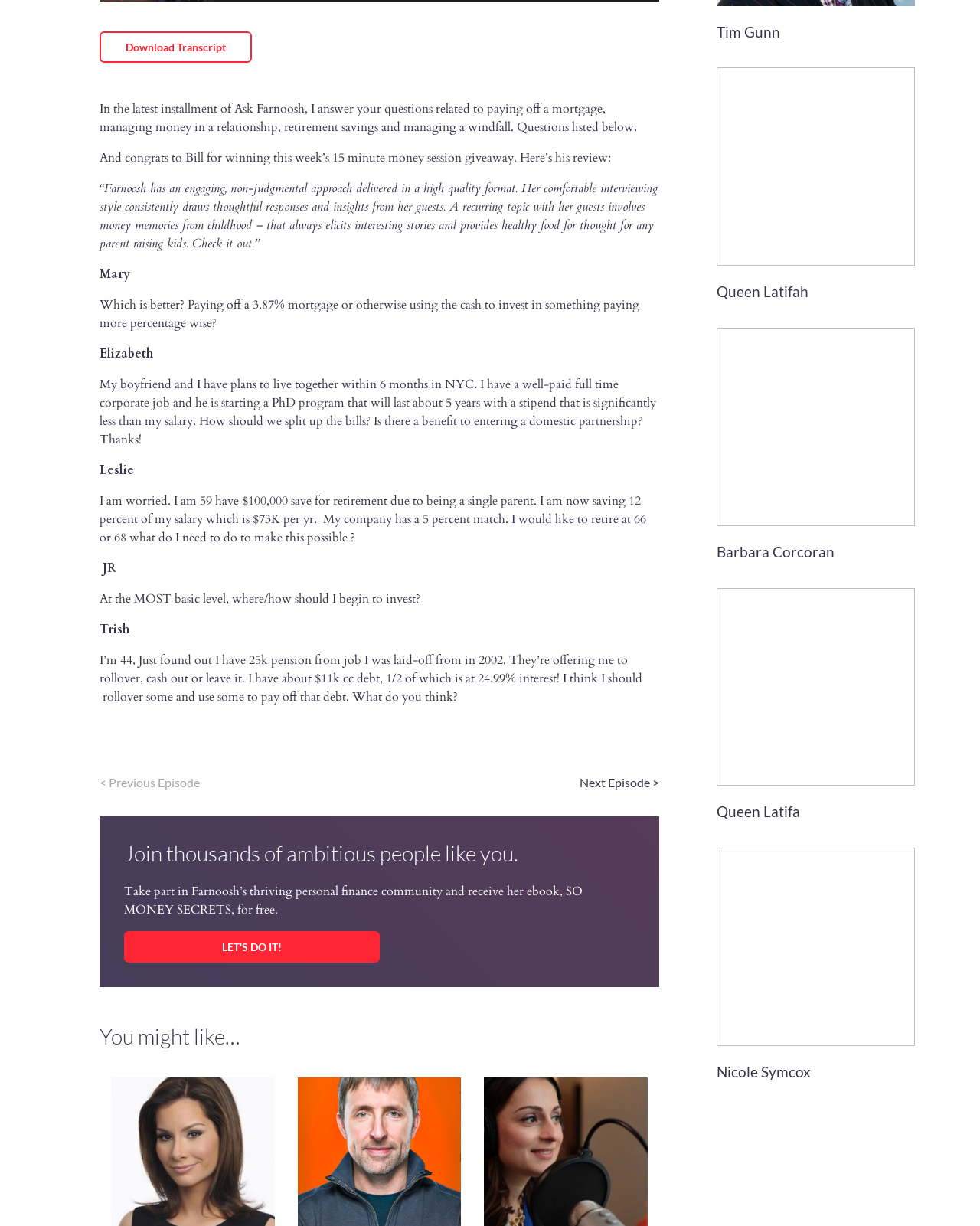How old is the person who is worried about retirement?
Please provide a single word or phrase based on the screenshot.

59